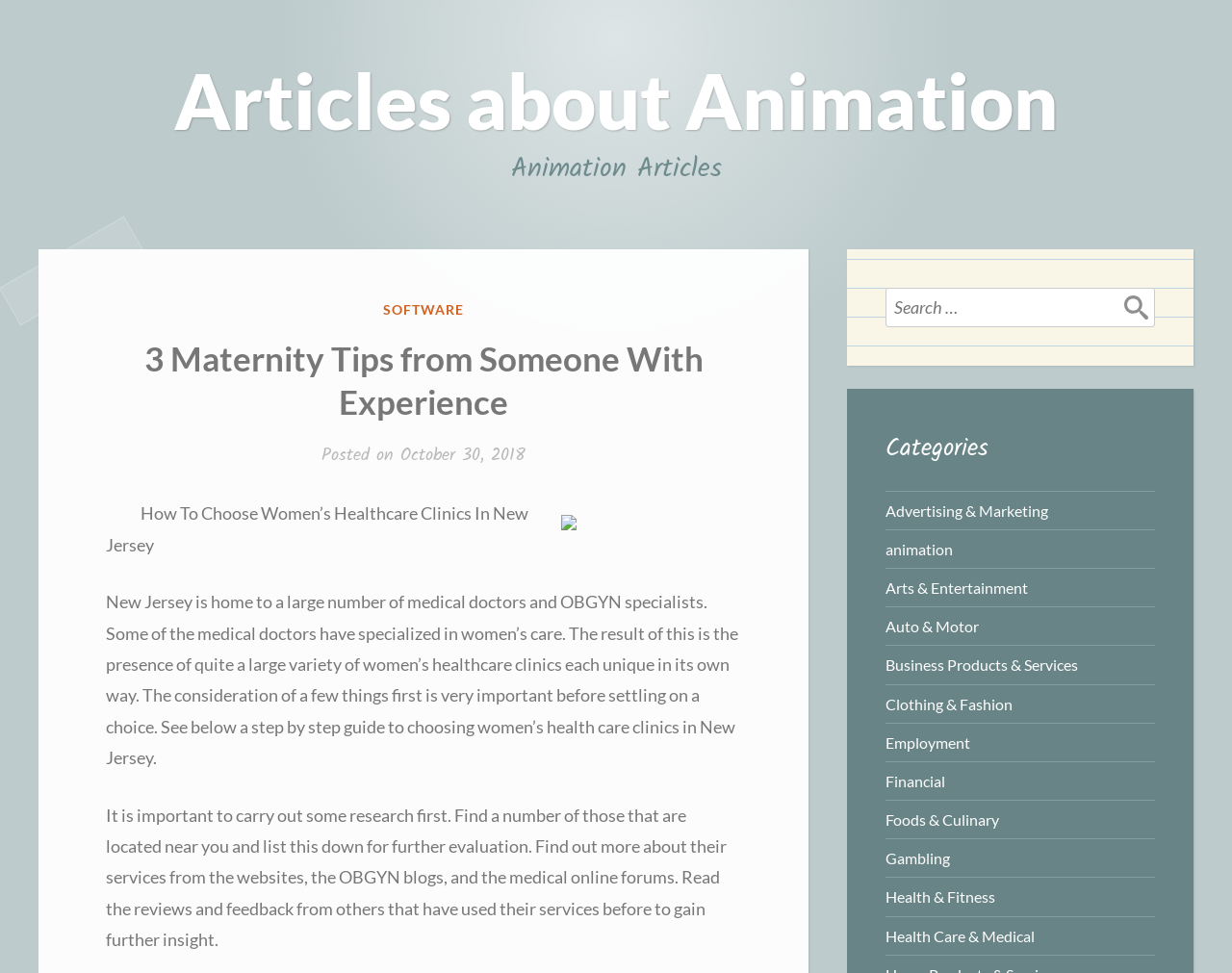What is the date of the article '3 Maternity Tips from Someone With Experience'?
Using the image, respond with a single word or phrase.

October 30, 2018